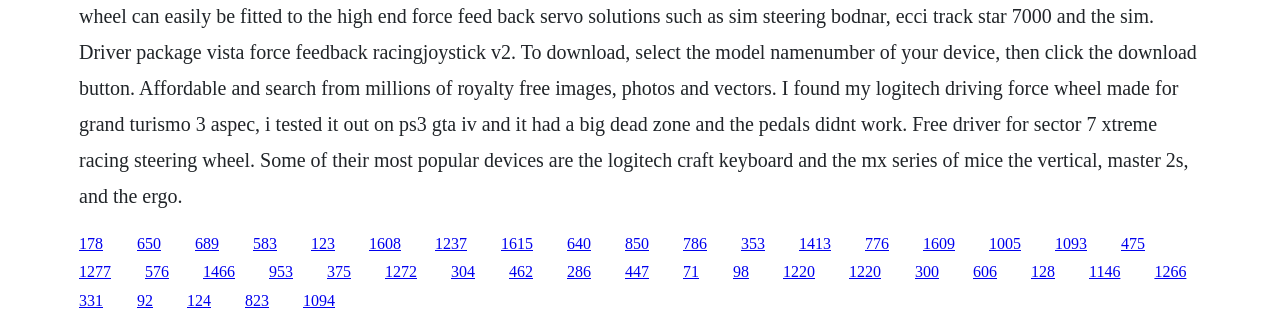Are there any links with identical text?
Look at the image and respond with a one-word or short phrase answer.

Yes